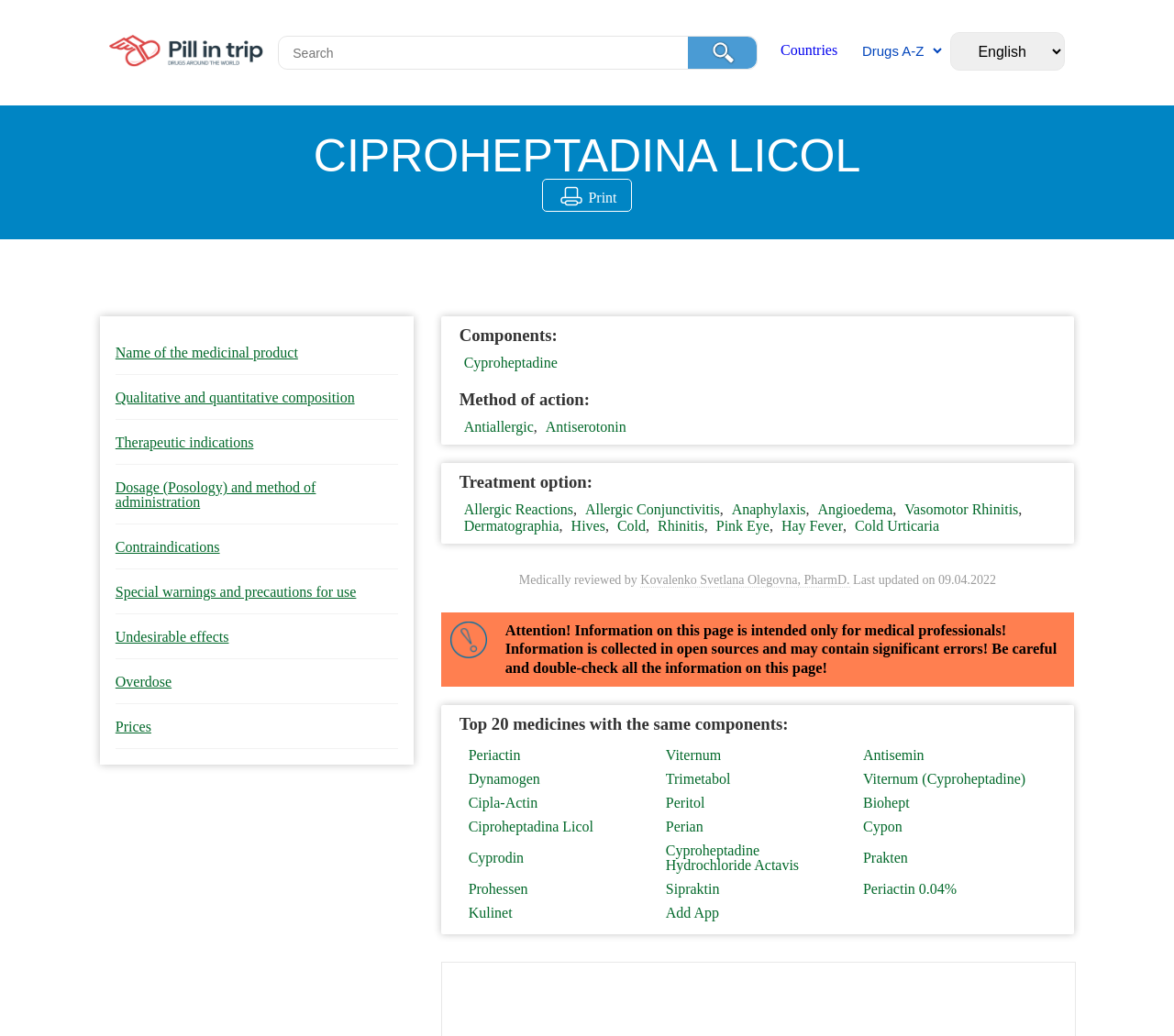Determine the bounding box coordinates for the area that should be clicked to carry out the following instruction: "Go to the Pillintrip homepage".

[0.093, 0.034, 0.224, 0.068]